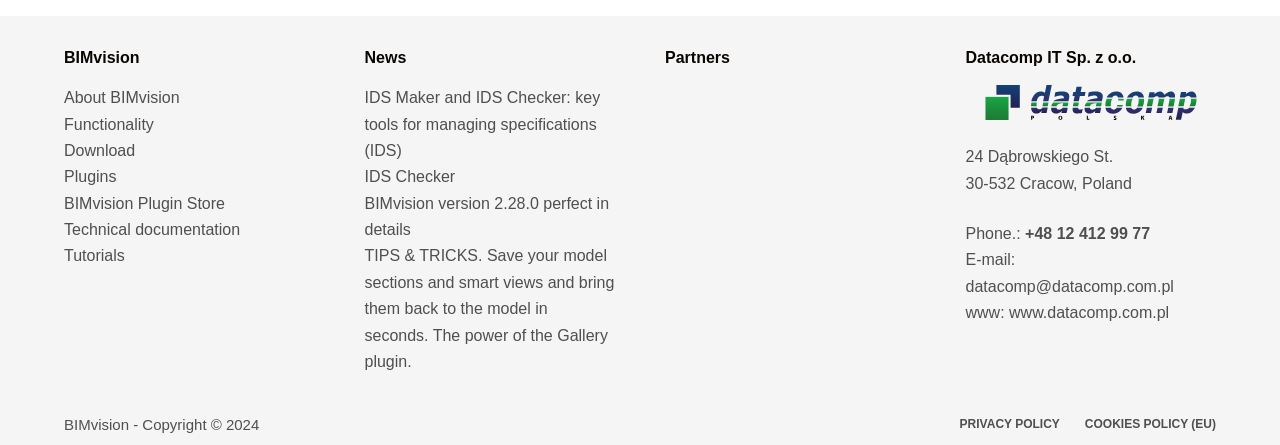Given the webpage screenshot and the description, determine the bounding box coordinates (top-left x, top-left y, bottom-right x, bottom-right y) that define the location of the UI element matching this description: BIMvision Plugin Store

[0.05, 0.438, 0.176, 0.476]